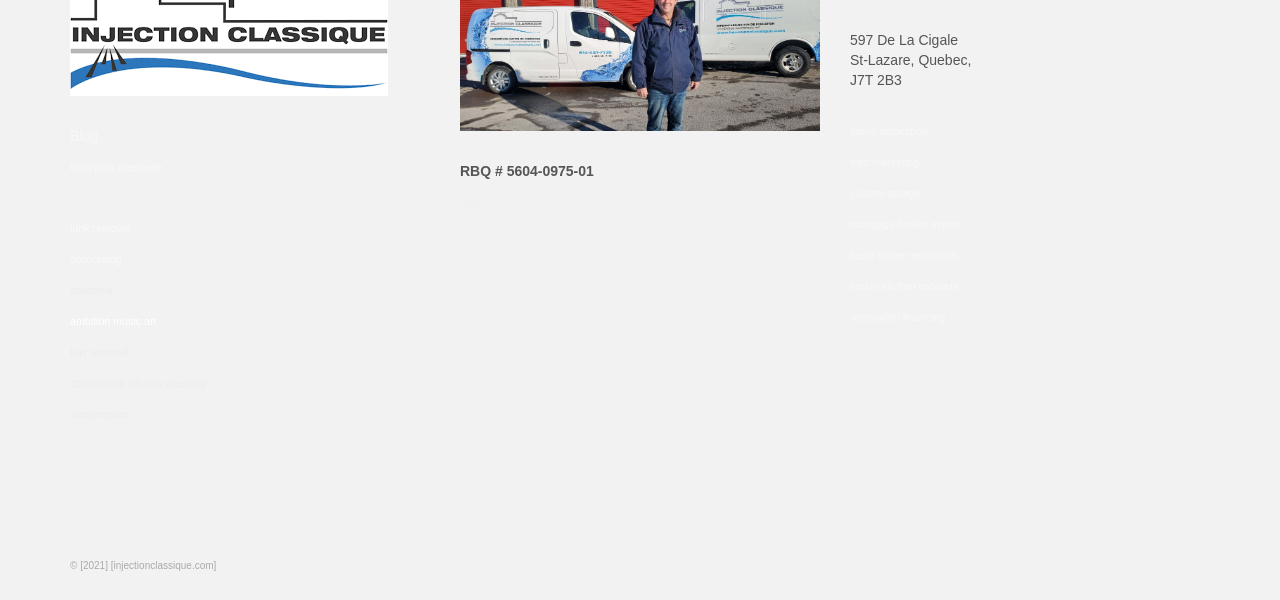Based on the image, please elaborate on the answer to the following question:
What type of services are offered on this website?

Based on the links provided on the webpage, it appears that the website offers various services such as bodywork massage, junk removal, accounting, lipedema, hair removal, commercial window cleaning, accupresure, bathroom renovation, house inspection, and many more.